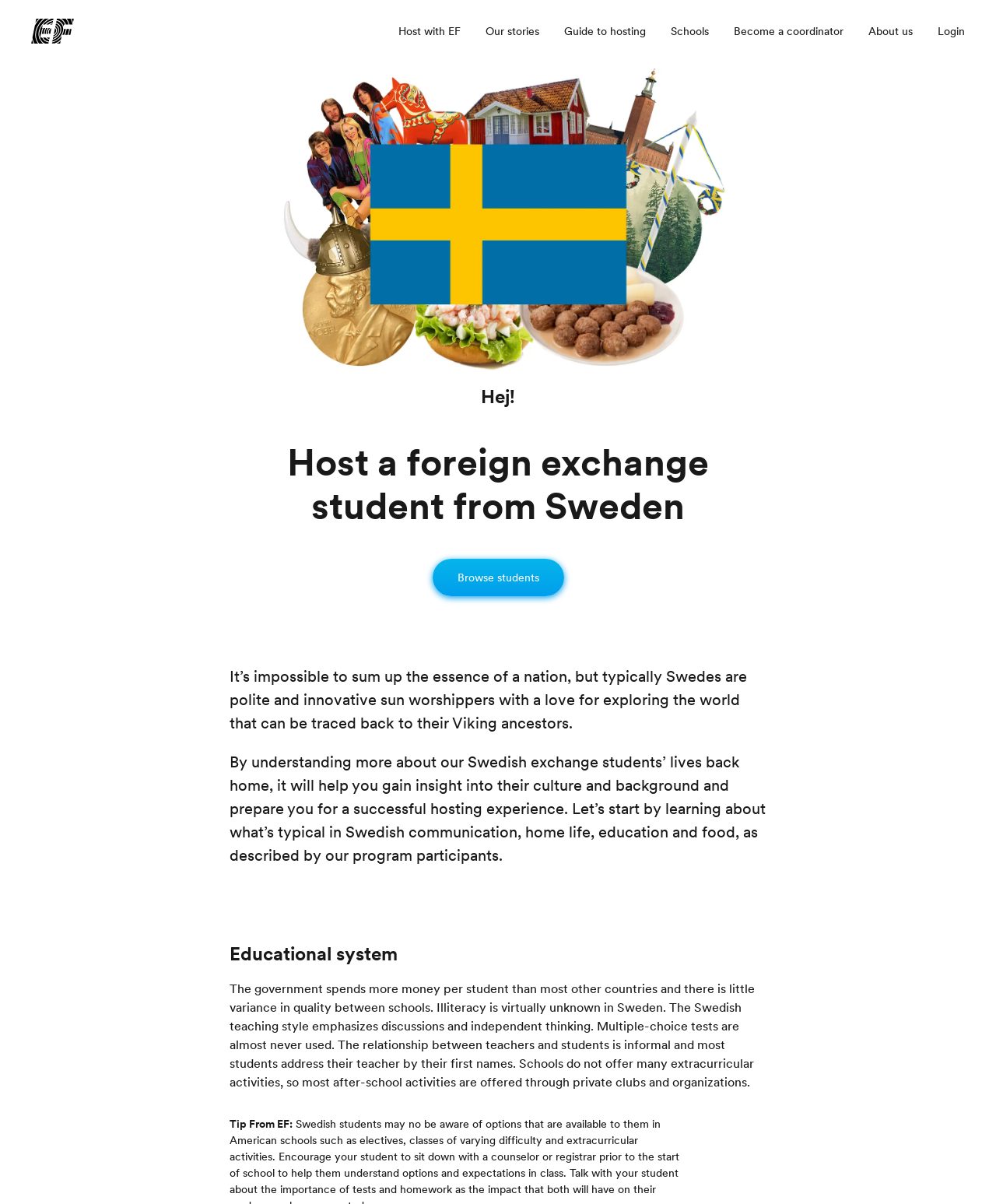Provide a brief response in the form of a single word or phrase:
What is the bounding box coordinate of the 'Login' button?

[0.941, 0.019, 0.969, 0.032]